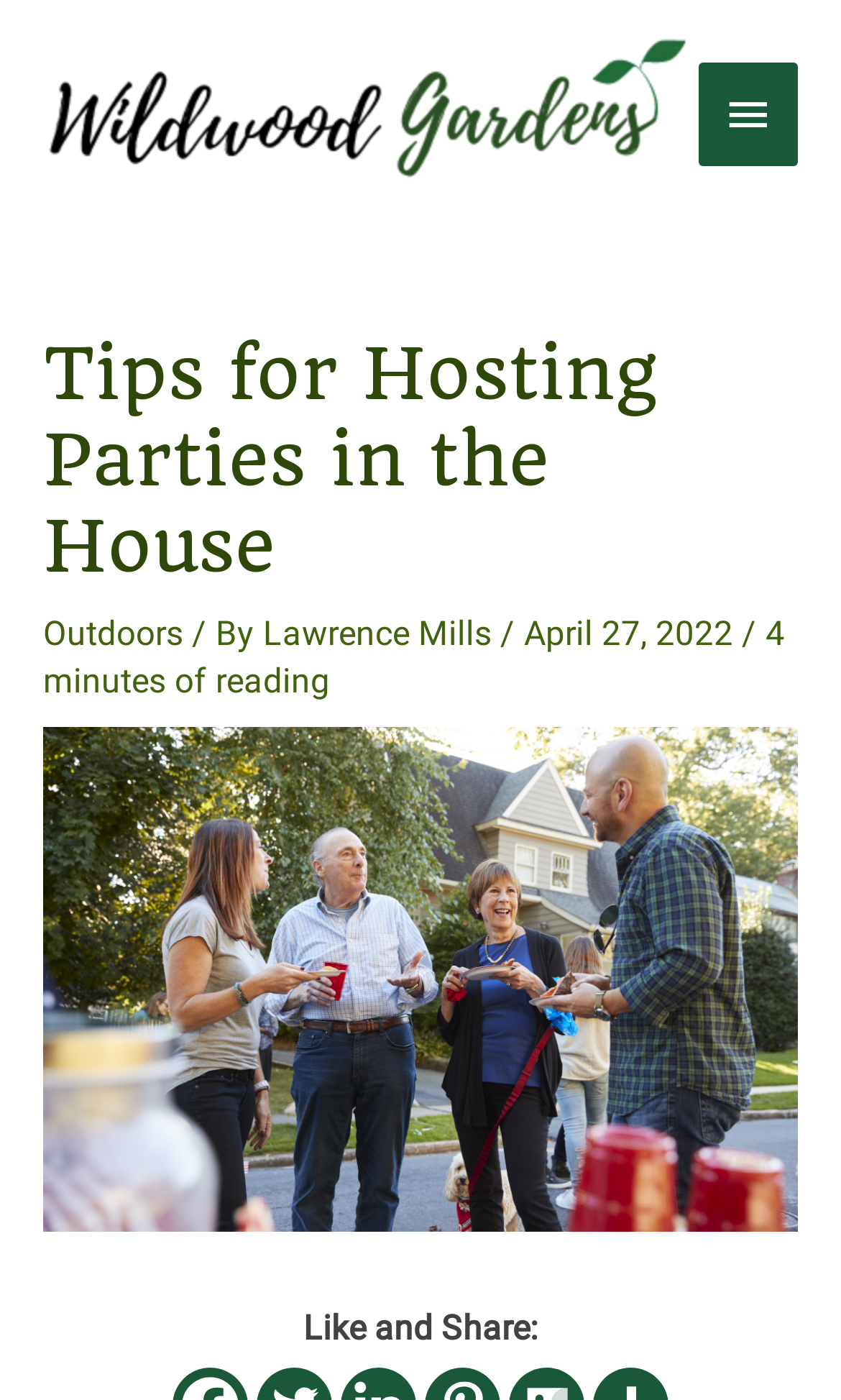What is the logo of the website?
Relying on the image, give a concise answer in one word or a brief phrase.

Wildwood Garden logo